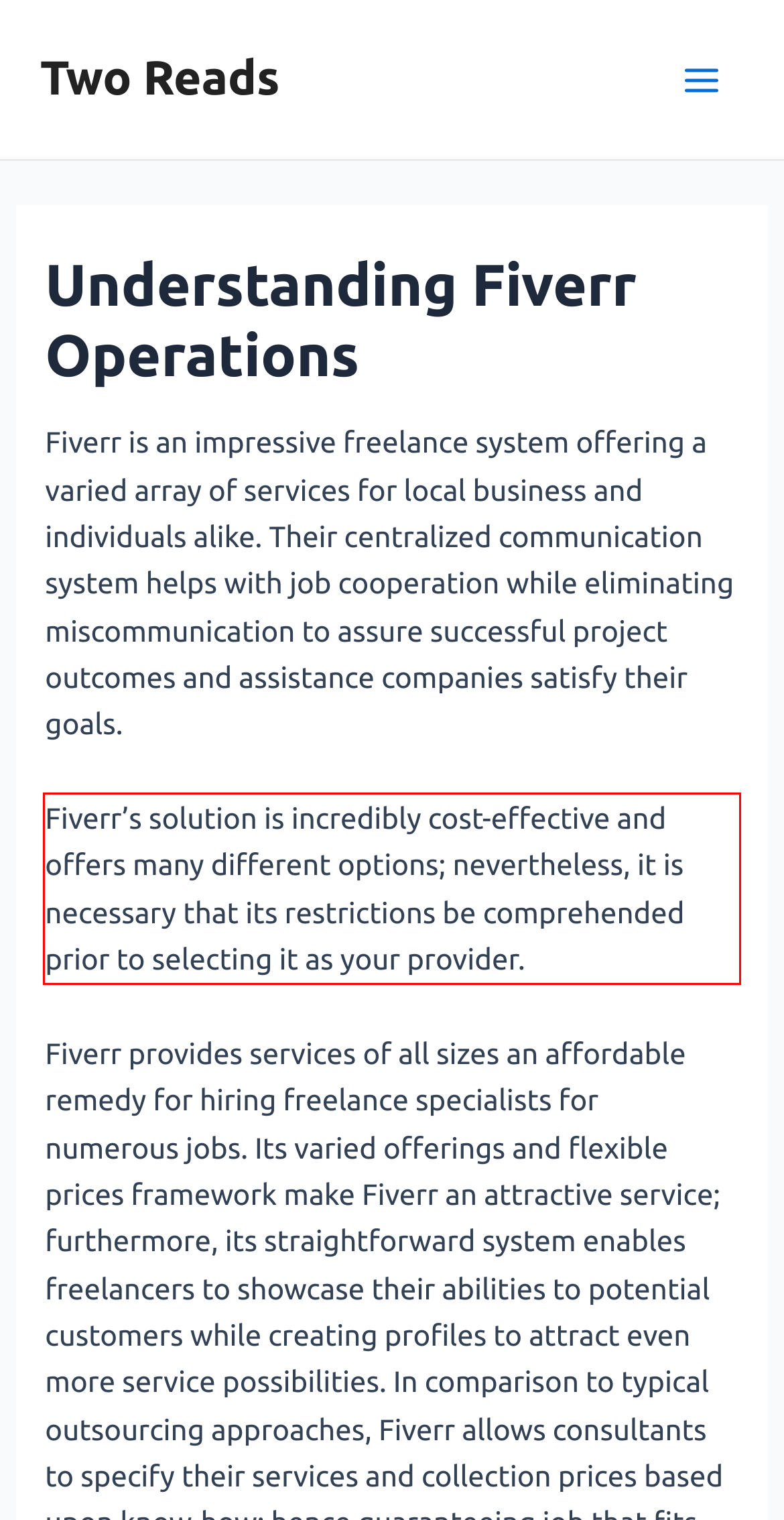Please examine the screenshot of the webpage and read the text present within the red rectangle bounding box.

Fiverr’s solution is incredibly cost-effective and offers many different options; nevertheless, it is necessary that its restrictions be comprehended prior to selecting it as your provider.